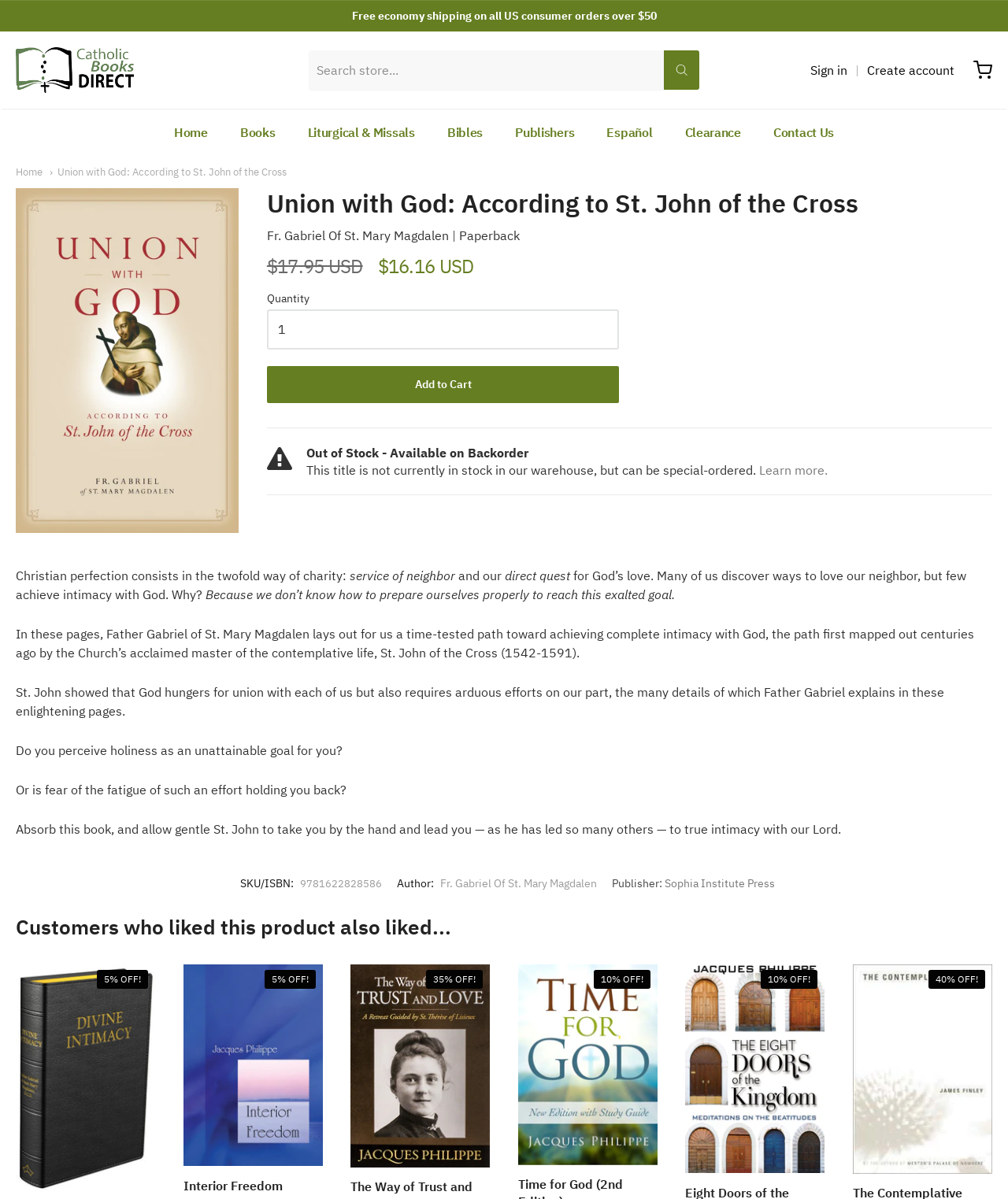Provide the bounding box coordinates for the UI element described in this sentence: "parent_node: Sign in Create account". The coordinates should be four float values between 0 and 1, i.e., [left, top, right, bottom].

[0.966, 0.051, 0.984, 0.066]